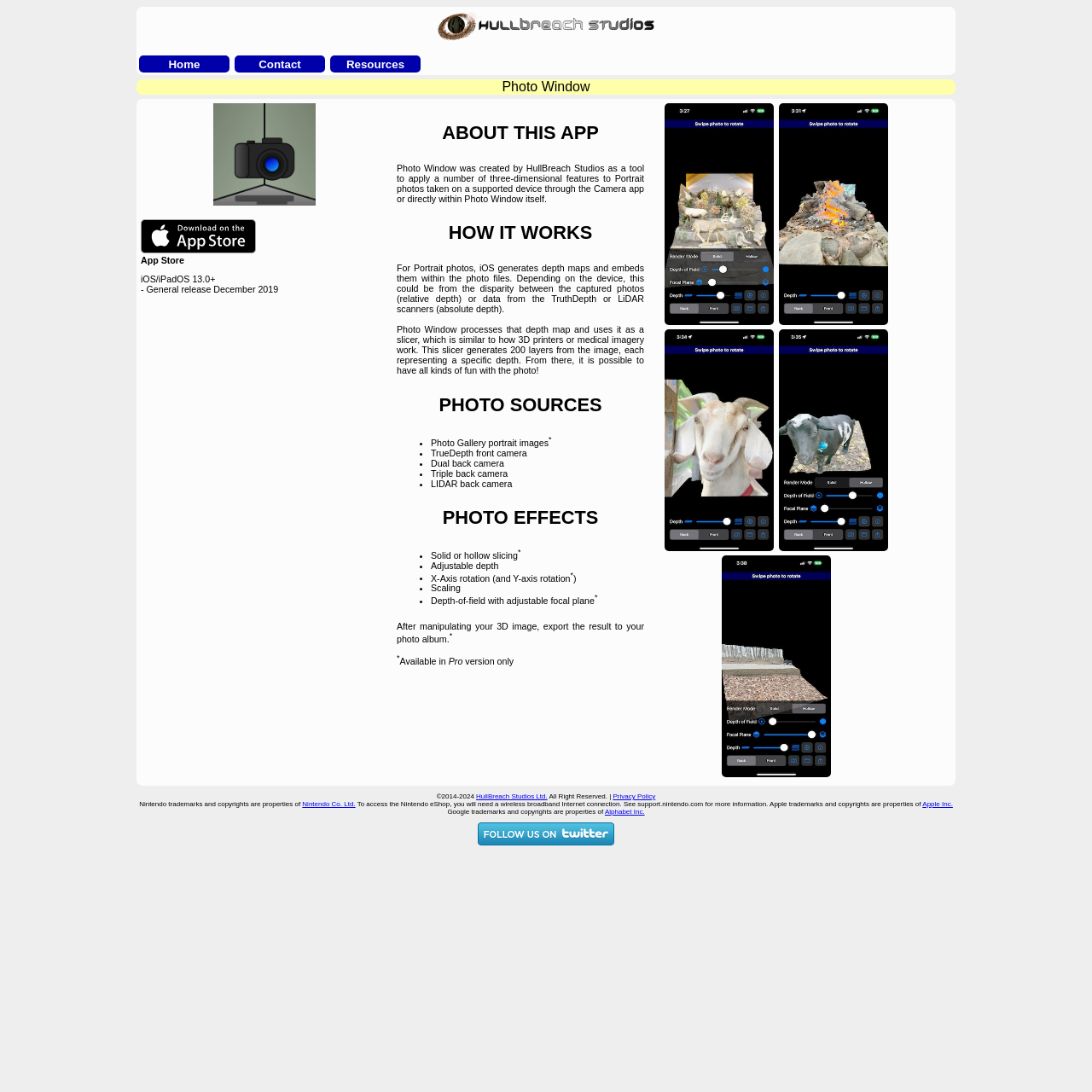Locate the bounding box coordinates of the element's region that should be clicked to carry out the following instruction: "Search for something". The coordinates need to be four float numbers between 0 and 1, i.e., [left, top, right, bottom].

None